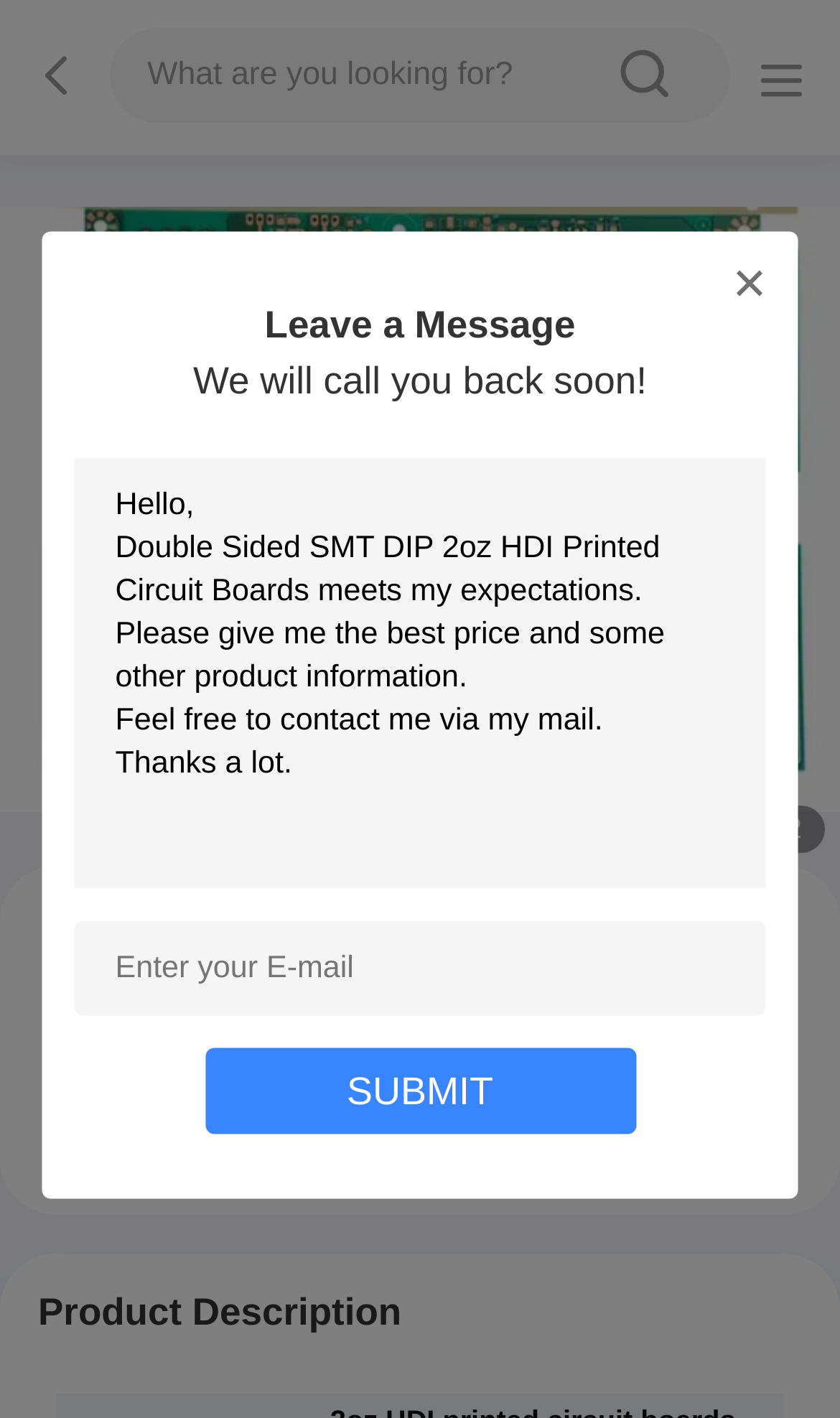What is the current status of the price?
Based on the screenshot, respond with a single word or phrase.

Negotiable